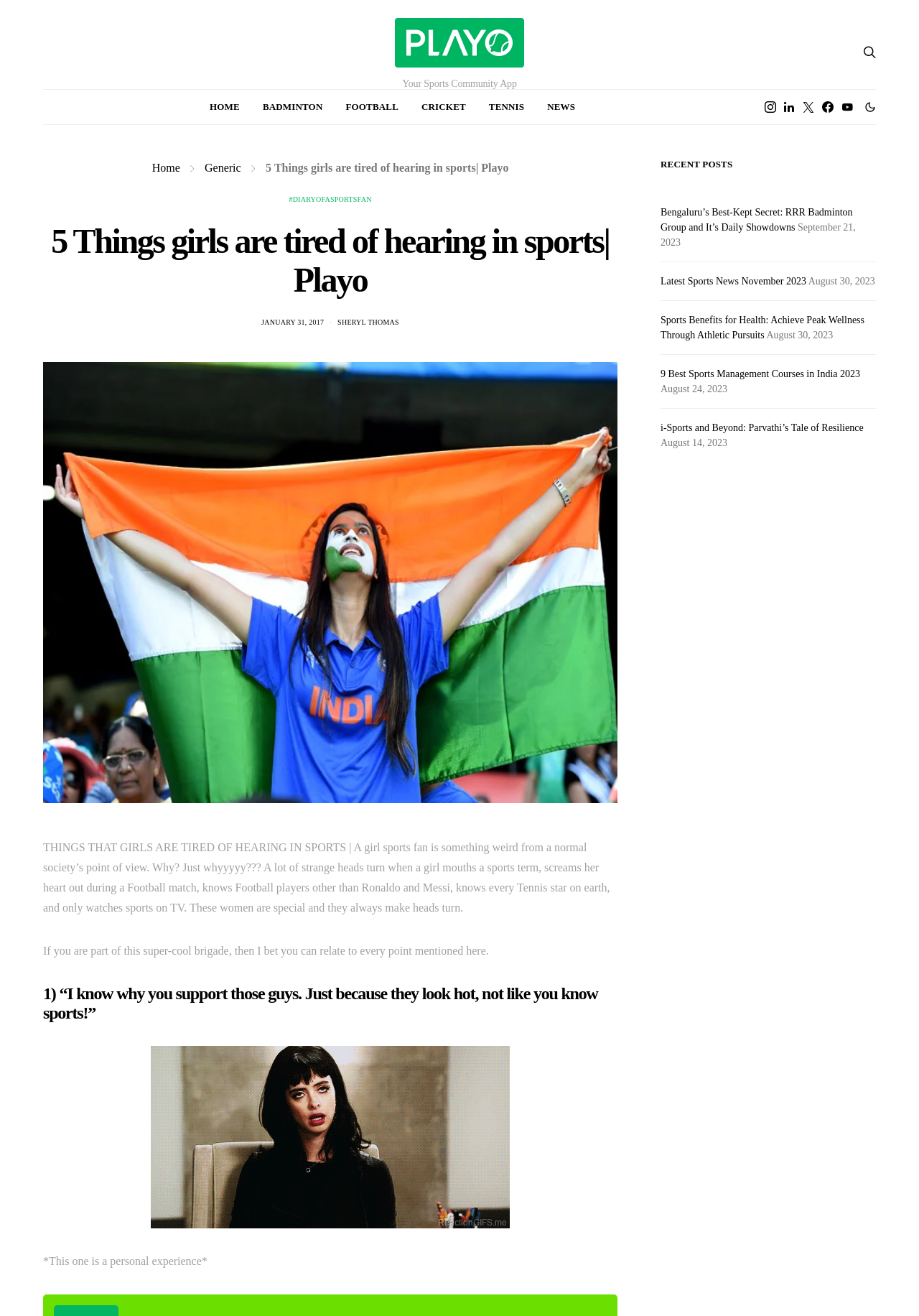Kindly determine the bounding box coordinates for the area that needs to be clicked to execute this instruction: "Click on the 'BADMINTON' link".

[0.286, 0.068, 0.351, 0.094]